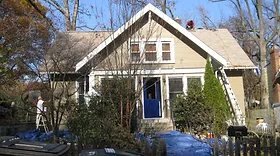What is the worker on the ladder doing?
Provide an in-depth and detailed answer to the question.

The worker on the ladder is likely engaged in roofing or exterior work, as the caption mentions that the individual is 'likely engaged in roofing or exterior work'. This is a reasonable inference, given the context of the image and the fact that the house is undergoing maintenance.